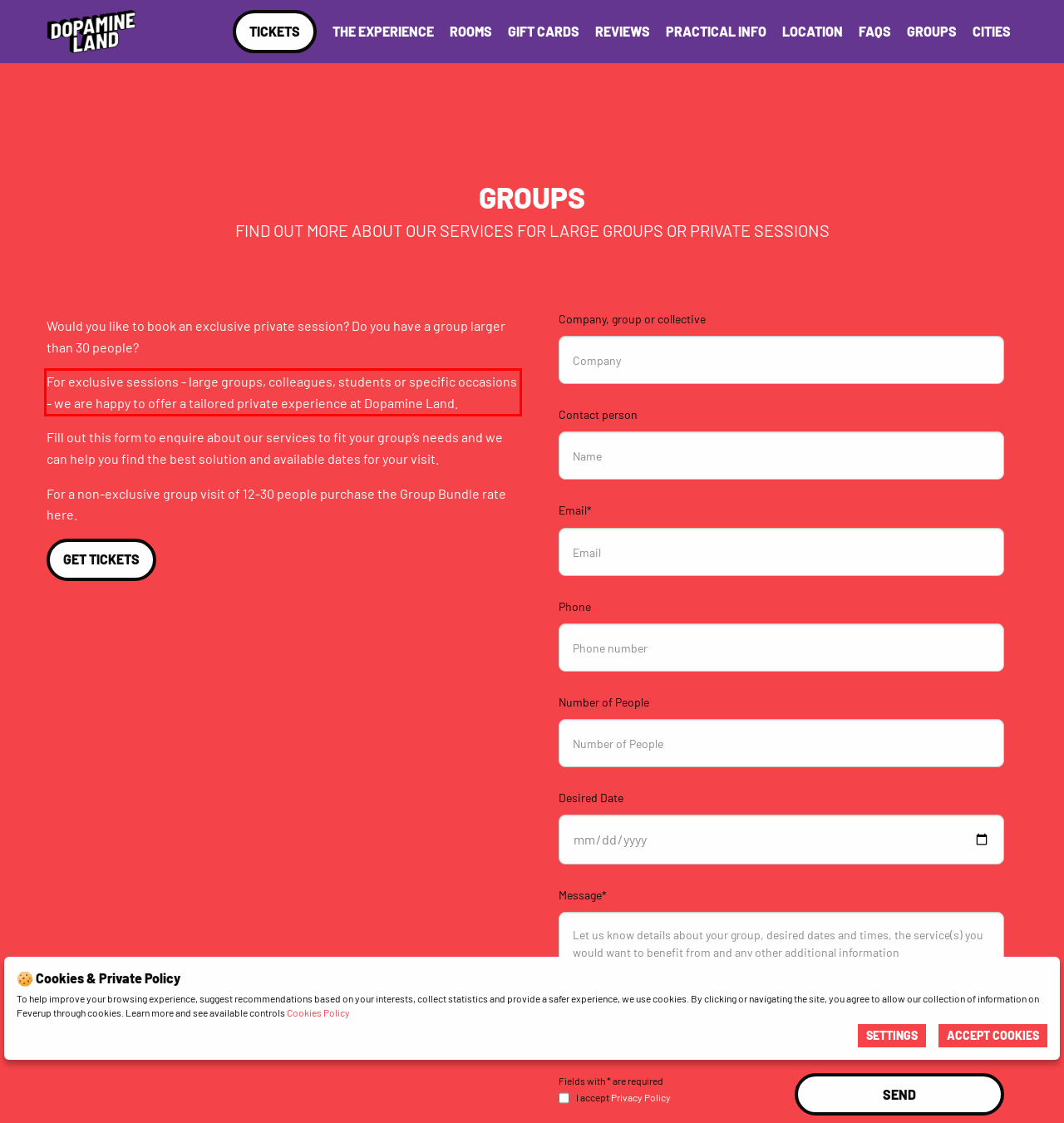You are presented with a webpage screenshot featuring a red bounding box. Perform OCR on the text inside the red bounding box and extract the content.

For exclusive sessions - large groups, colleagues, students or specific occasions - we are happy to offer a tailored private experience at Dopamine Land.